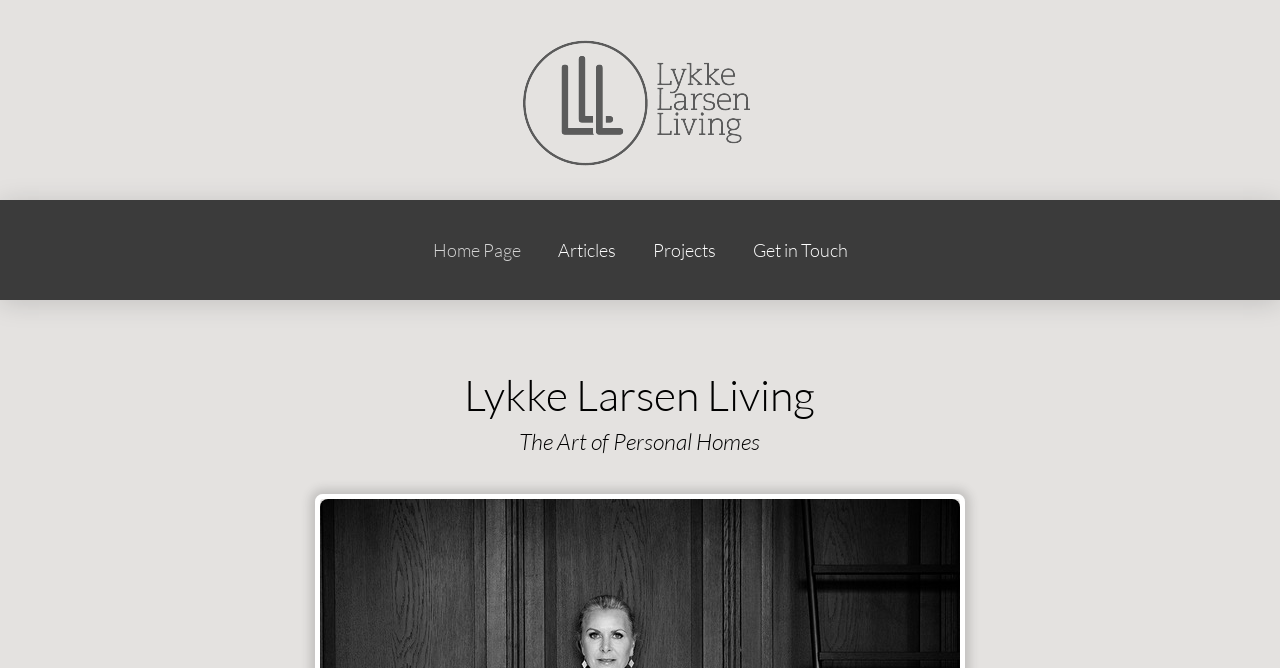What is the tagline of Lykke Larsen Living?
Answer the question with a single word or phrase derived from the image.

The Art of Personal Homes